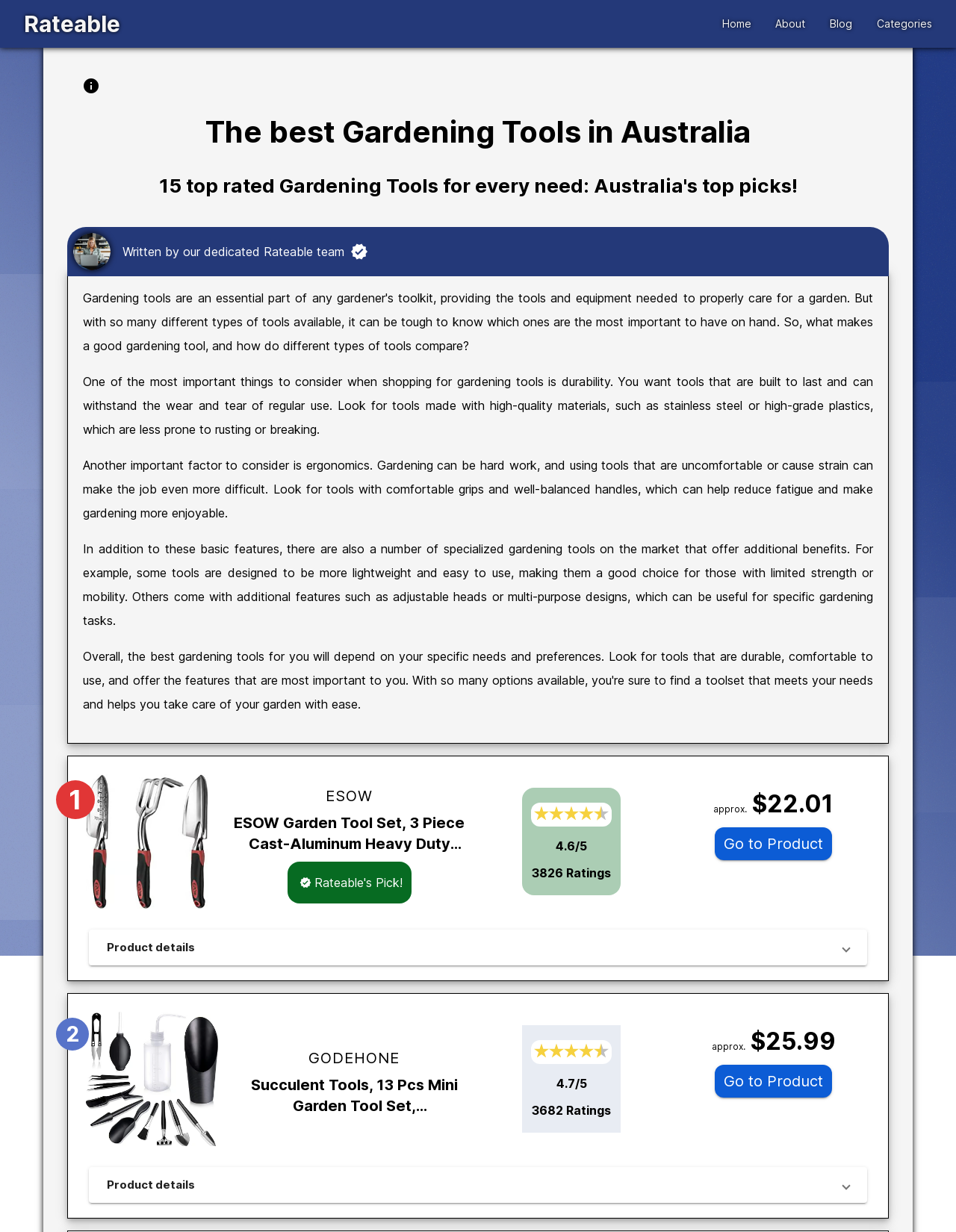Locate the UI element described by Product details in the provided webpage screenshot. Return the bounding box coordinates in the format (top-left x, top-left y, bottom-right x, bottom-right y), ensuring all values are between 0 and 1.

[0.093, 0.755, 0.907, 0.784]